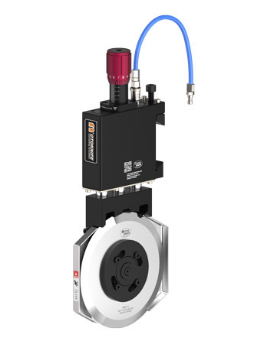What is the purpose of the downforce mechanism?
Refer to the image and provide a concise answer in one word or phrase.

High-quality slitting results